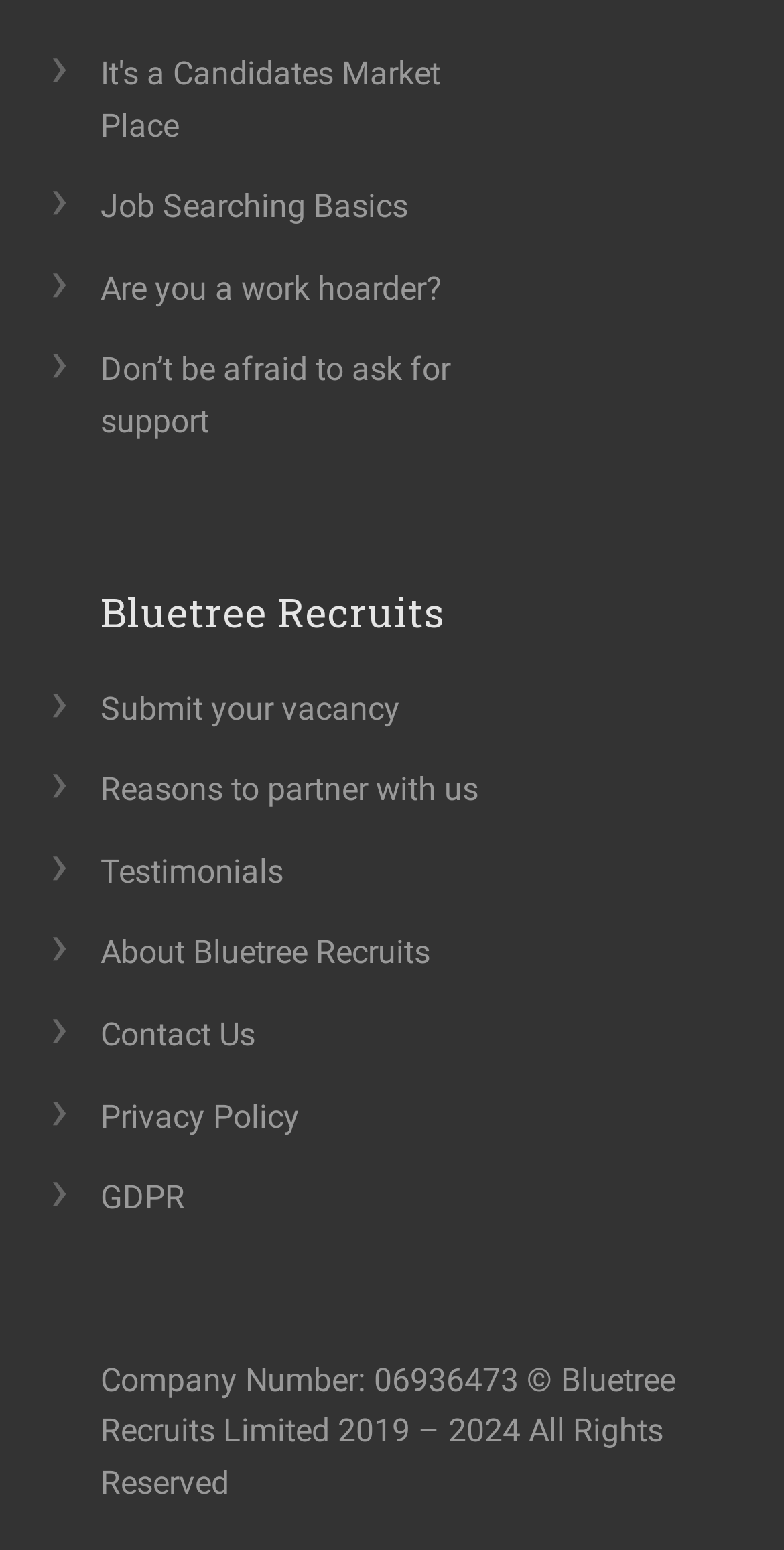Specify the bounding box coordinates (top-left x, top-left y, bottom-right x, bottom-right y) of the UI element in the screenshot that matches this description: Privacy Policy

[0.115, 0.697, 0.433, 0.743]